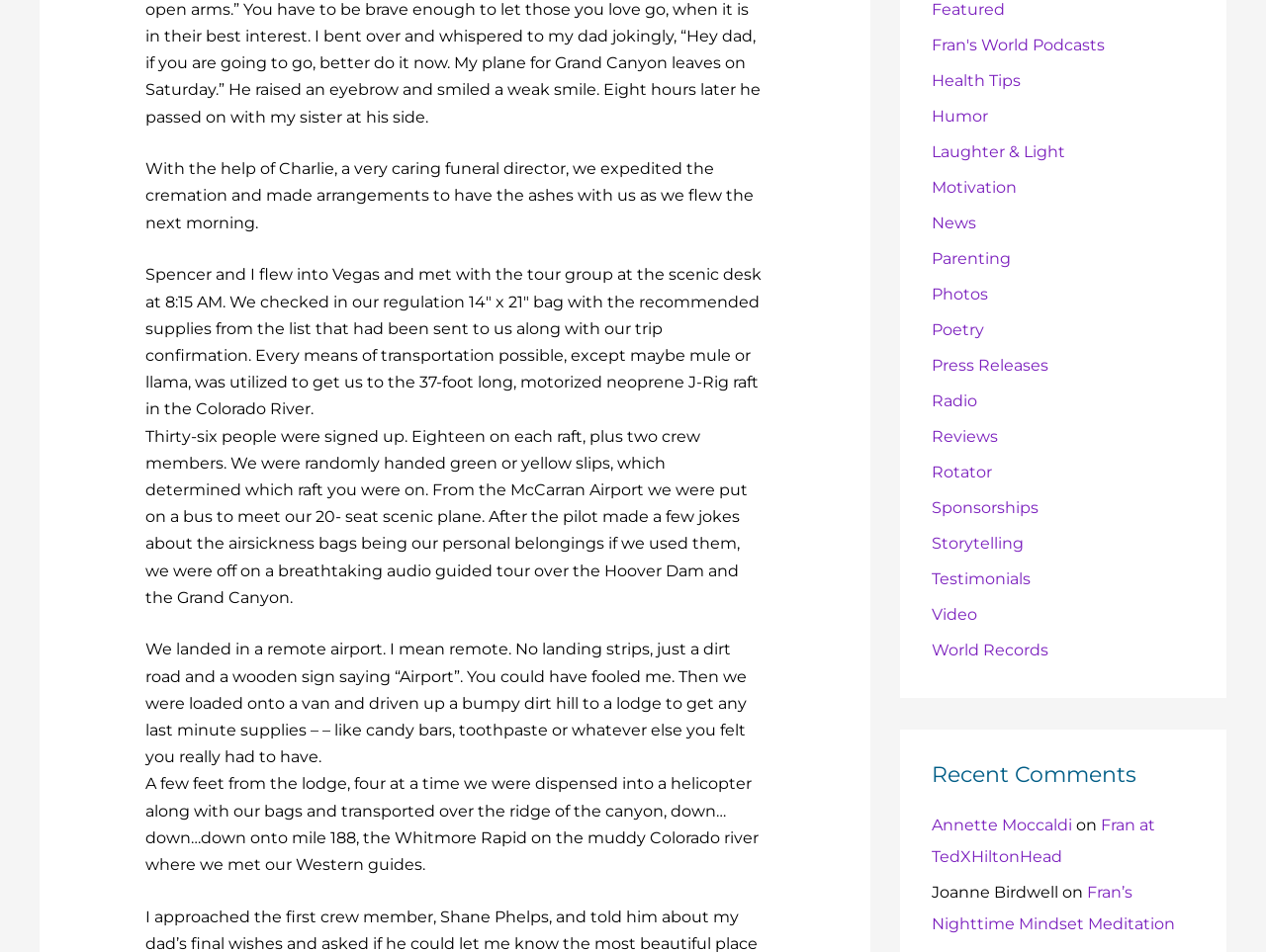What is the title of the meditation mentioned?
Utilize the information in the image to give a detailed answer to the question.

The webpage mentions a meditation called 'Fran’s Nighttime Mindset Meditation', which is likely a guided meditation led by Fran. The meditation is mentioned as one of the recent comments on the webpage.